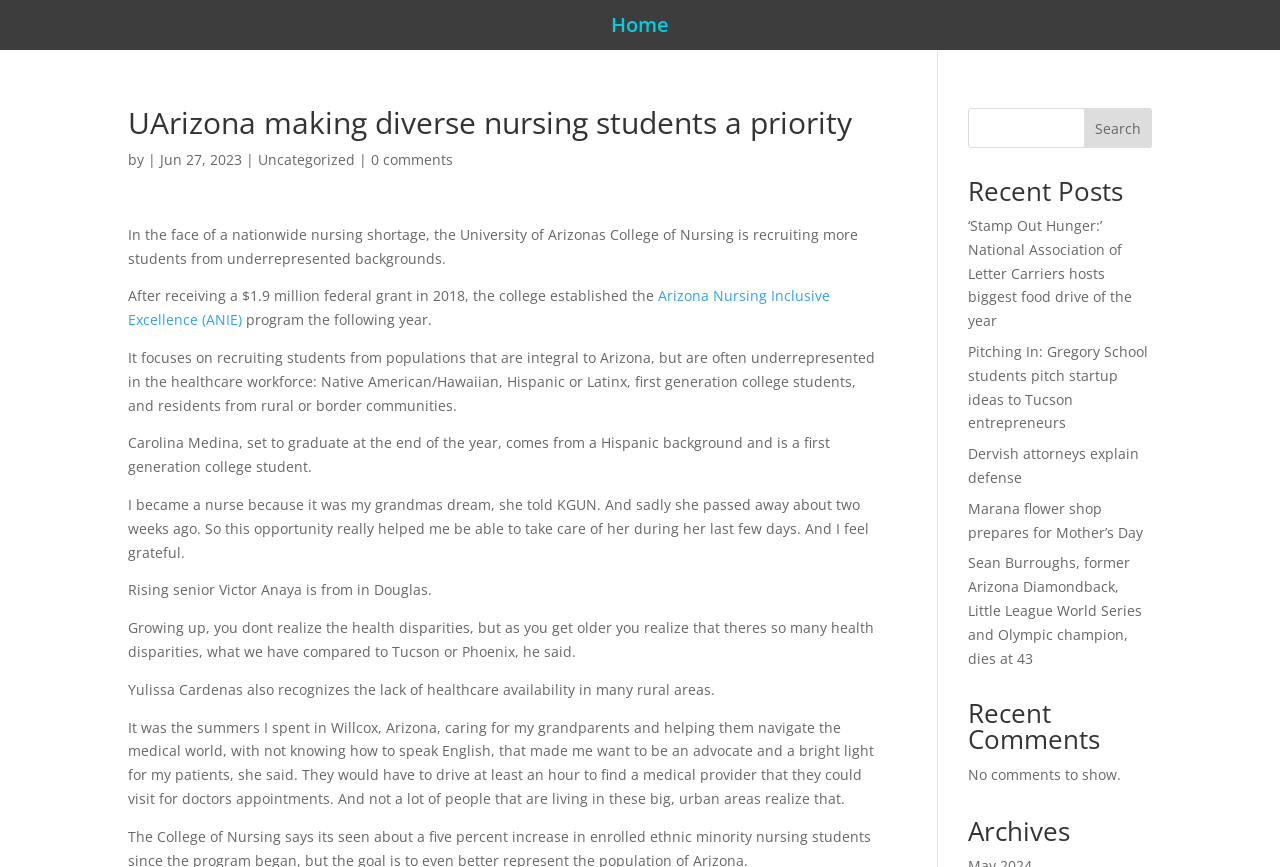What is the name of the program established by the University of Arizona's College of Nursing?
Respond to the question with a single word or phrase according to the image.

Arizona Nursing Inclusive Excellence (ANIE)